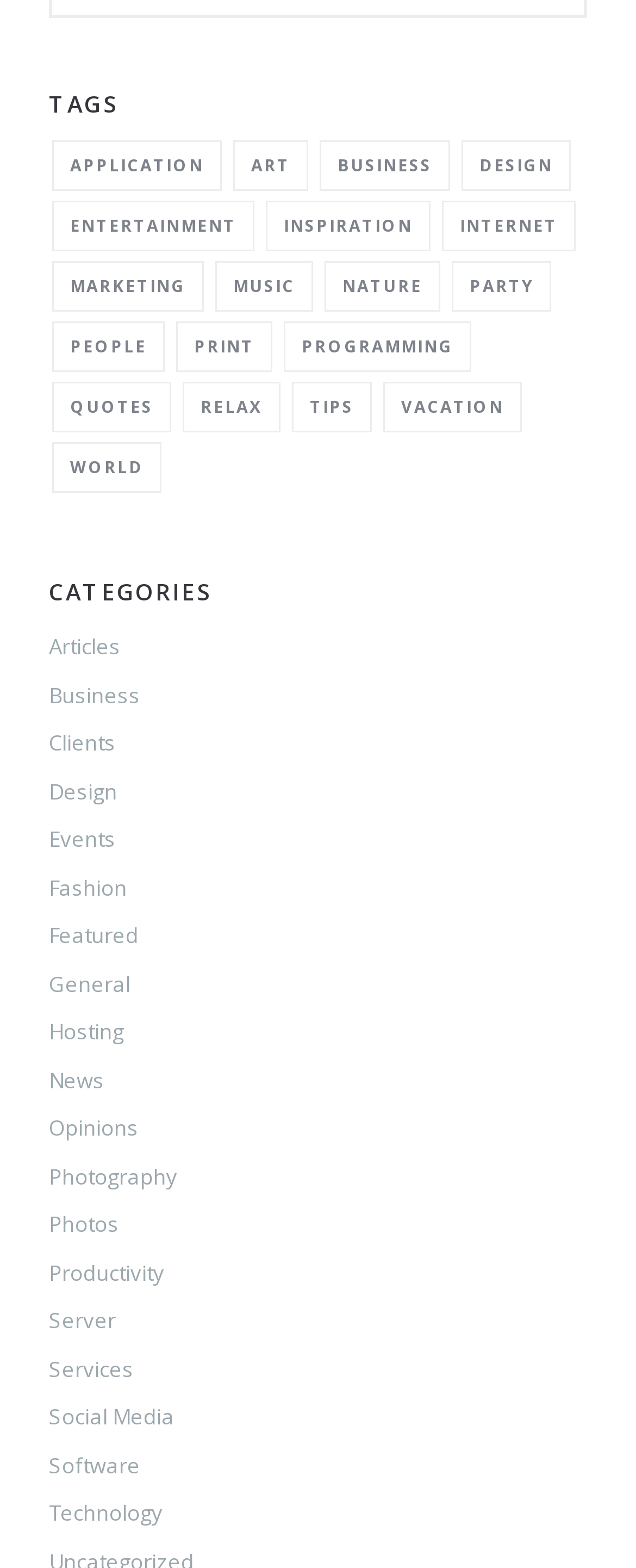How many items are under 'Design'?
Give a comprehensive and detailed explanation for the question.

I found the link 'Design (3 items)' under the 'TAGS' heading, which indicates that there are 3 items under 'Design'.